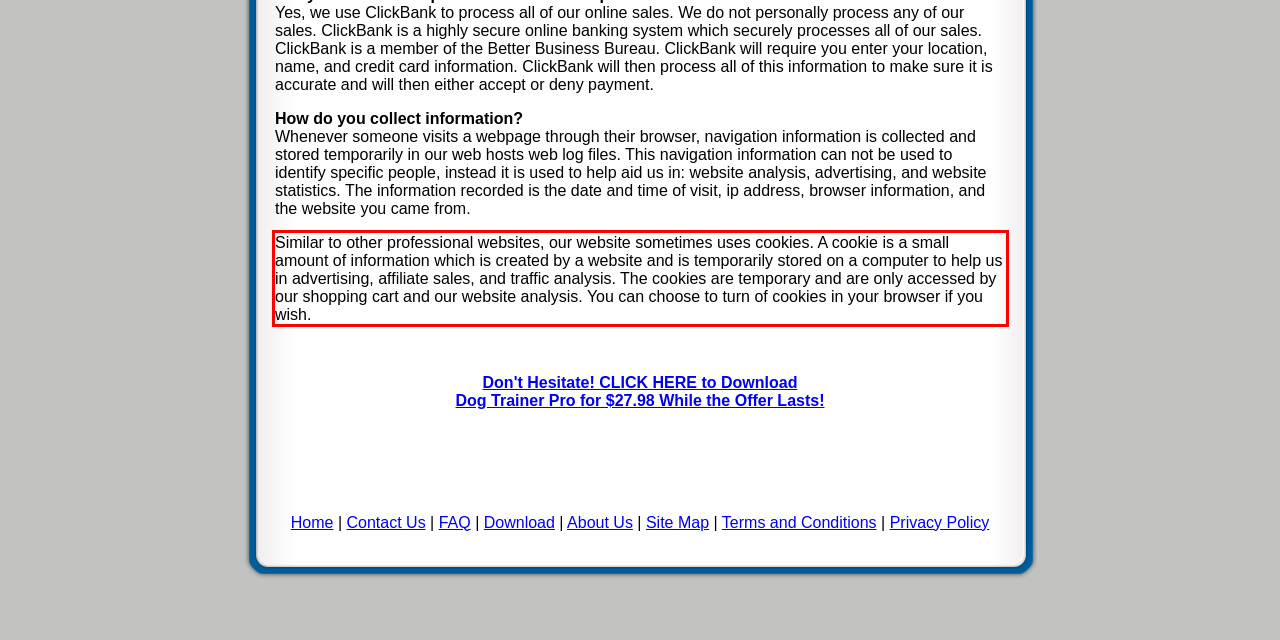You have a screenshot of a webpage where a UI element is enclosed in a red rectangle. Perform OCR to capture the text inside this red rectangle.

Similar to other professional websites, our website sometimes uses cookies. A cookie is a small amount of information which is created by a website and is temporarily stored on a computer to help us in advertising, affiliate sales, and traffic analysis. The cookies are temporary and are only accessed by our shopping cart and our website analysis. You can choose to turn of cookies in your browser if you wish.